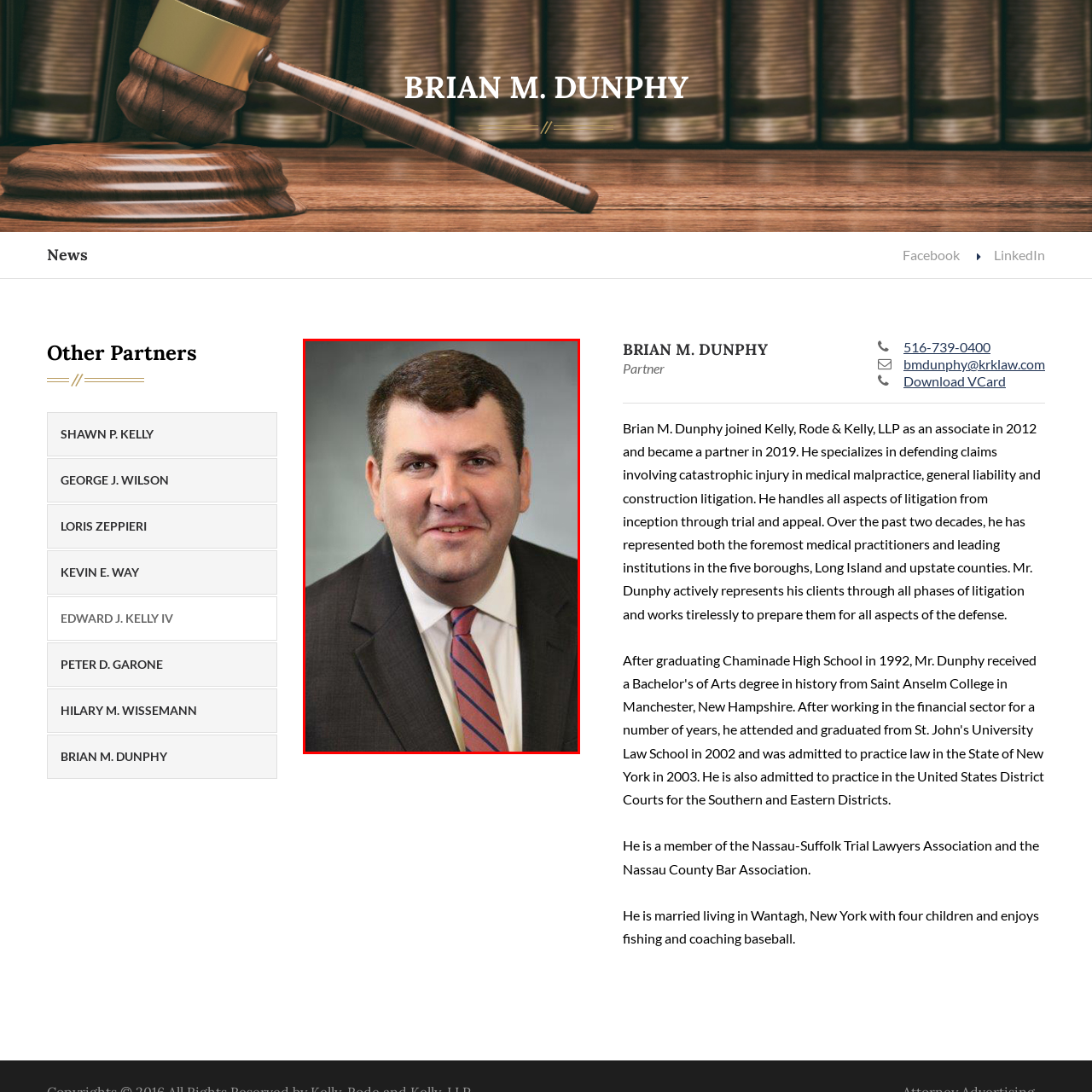Look at the region marked by the red box and describe it extensively.

This image features Brian M. Dunphy, a partner at Kelly, Rode & Kelly, LLP. He is shown in a professional setting, wearing a dark suit and a striped tie, which conveys a sense of professionalism and confidence. With a friendly and approachable expression, Mr. Dunphy's demeanor is both reassuring and engaging. His extensive experience includes defending claims related to catastrophic injuries, medical malpractice, general liability, and construction litigation, making him a crucial asset in his field. He has been with the firm since 2012 and became a partner in 2019, demonstrating his commitment and expertise in legal practice.